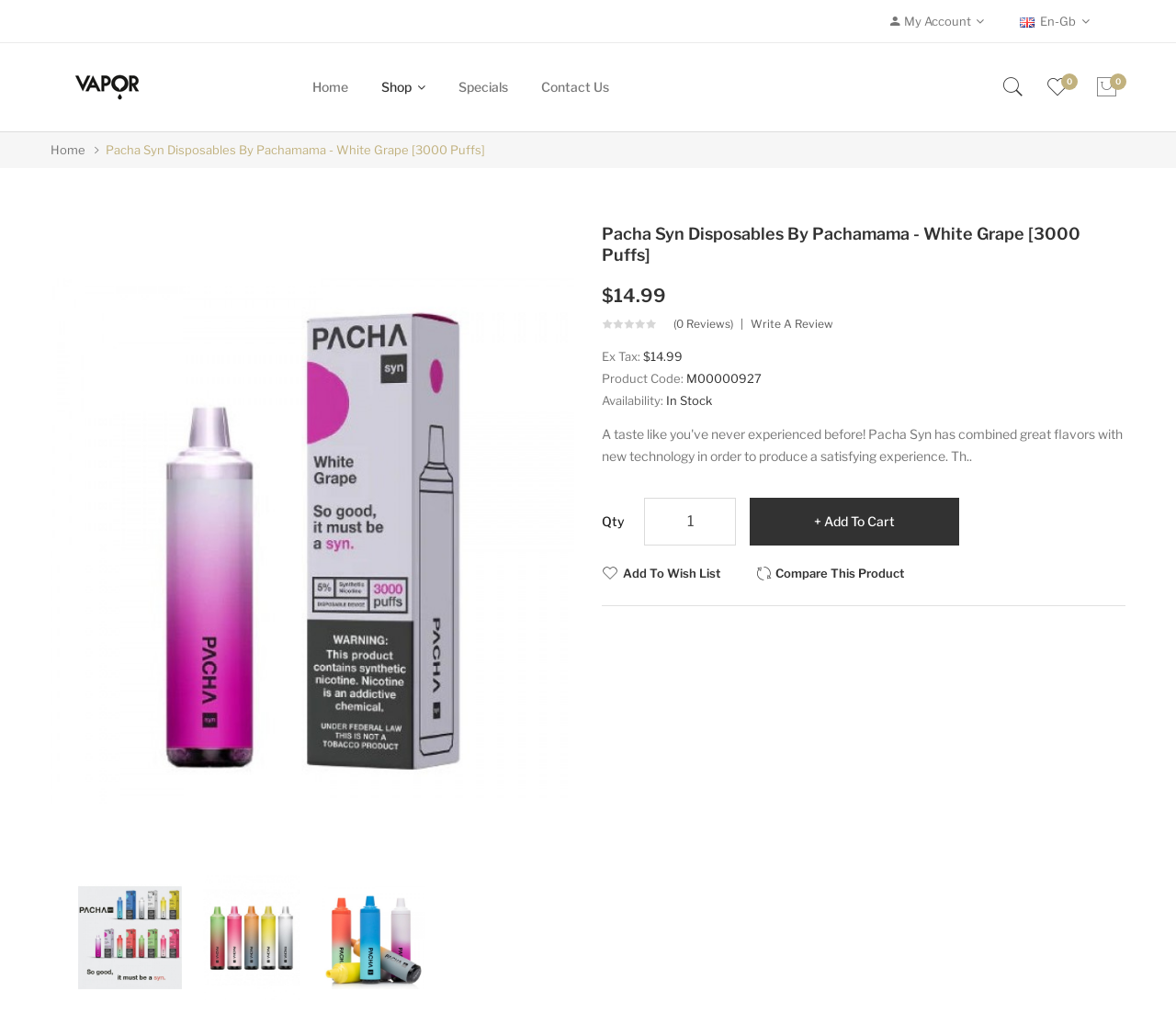Identify the bounding box coordinates for the region of the element that should be clicked to carry out the instruction: "Go to the Home page". The bounding box coordinates should be four float numbers between 0 and 1, i.e., [left, top, right, bottom].

[0.266, 0.061, 0.31, 0.109]